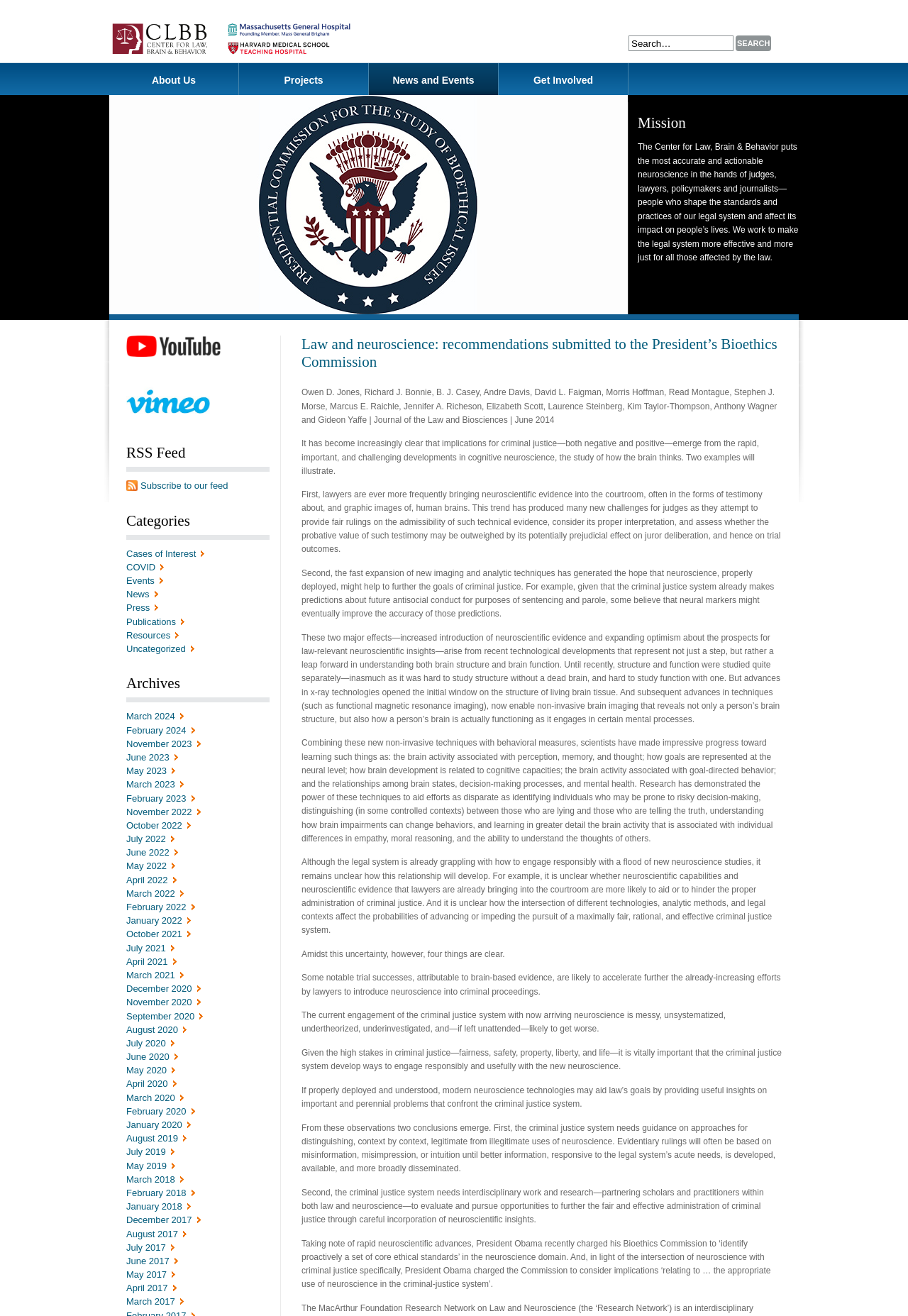What is the topic of the article?
Look at the image and respond with a one-word or short-phrase answer.

Law and neuroscience